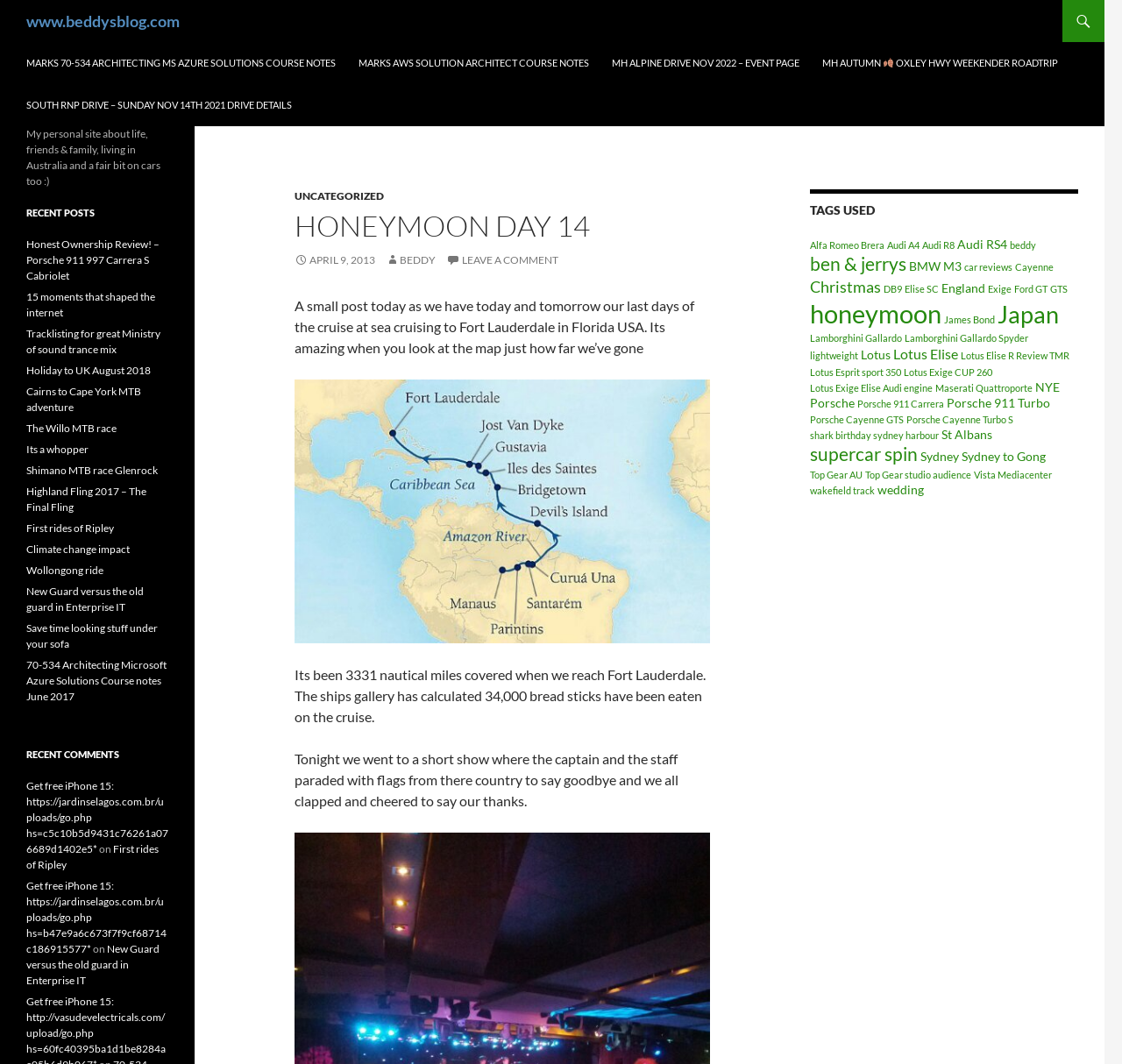Reply to the question below using a single word or brief phrase:
What is the purpose of the short show on the cruise?

To say goodbye